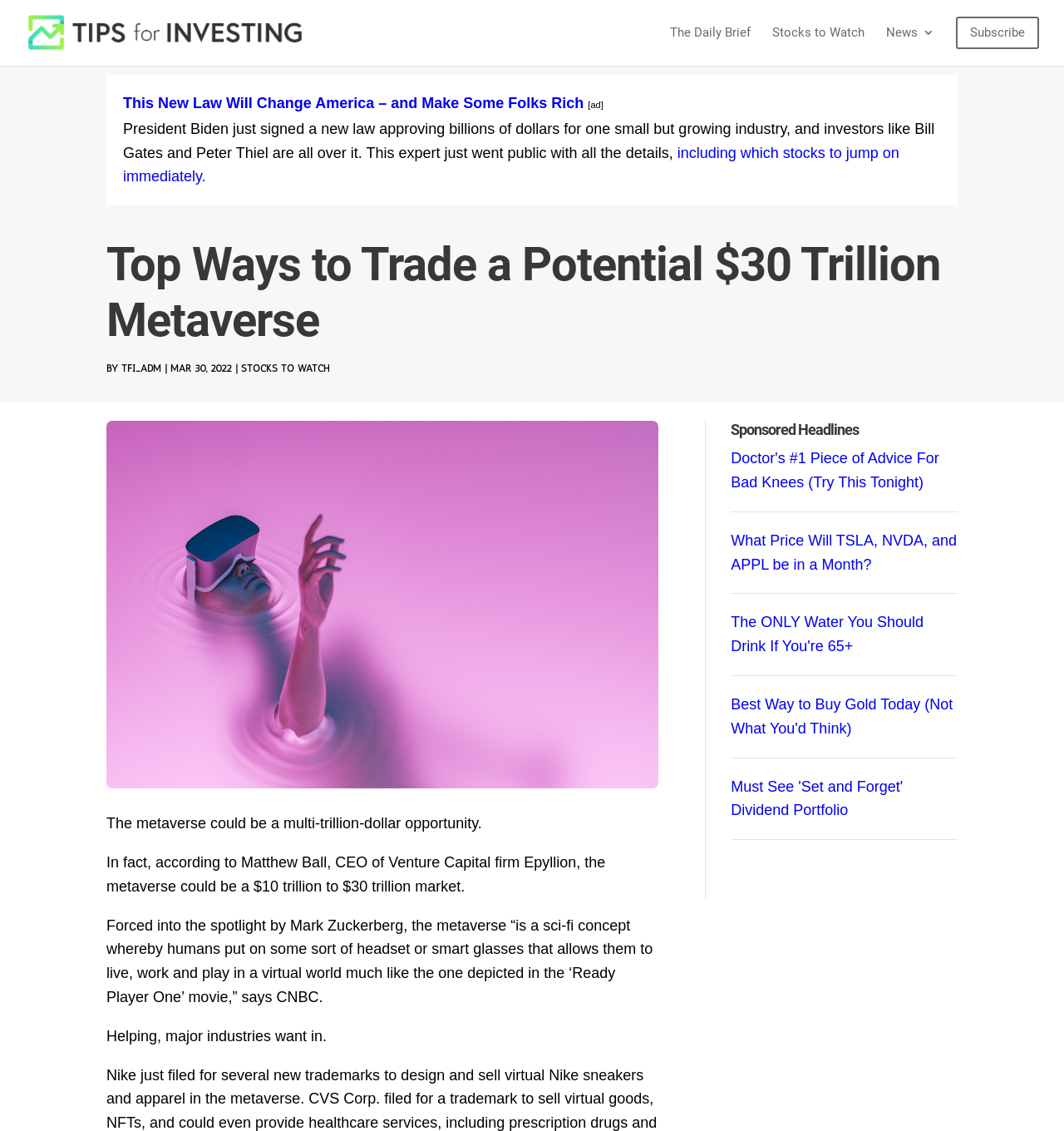Articulate a complete and detailed caption of the webpage elements.

This webpage appears to be a financial news article or investment guide, focusing on the metaverse and its potential trillion-dollar market. At the top, there is a header section with links to "Tips For Investing", "The Daily Brief", "Stocks to Watch", "News 3", and "Subscribe 5". 

Below the header, there is a prominent article title "Top Ways to Trade a Potential $30 Trillion Metaverse" with a byline "BY TFI_ADM | MAR 30, 2022" and a link to "STOCKS TO WATCH". 

To the right of the article title, there is a large image that takes up a significant portion of the page. 

The article itself is divided into several paragraphs, discussing the metaverse as a multi-trillion-dollar opportunity, its definition, and how major industries are interested in it. 

In the middle of the article, there is a section labeled "Sponsored Headlines" with five links to various sponsored content, including articles about health, technology stocks, and investment advice. 

Throughout the page, there are several other links and images, including an advertisement labeled "[ad]" and a link to an article about a new law signed by President Biden.